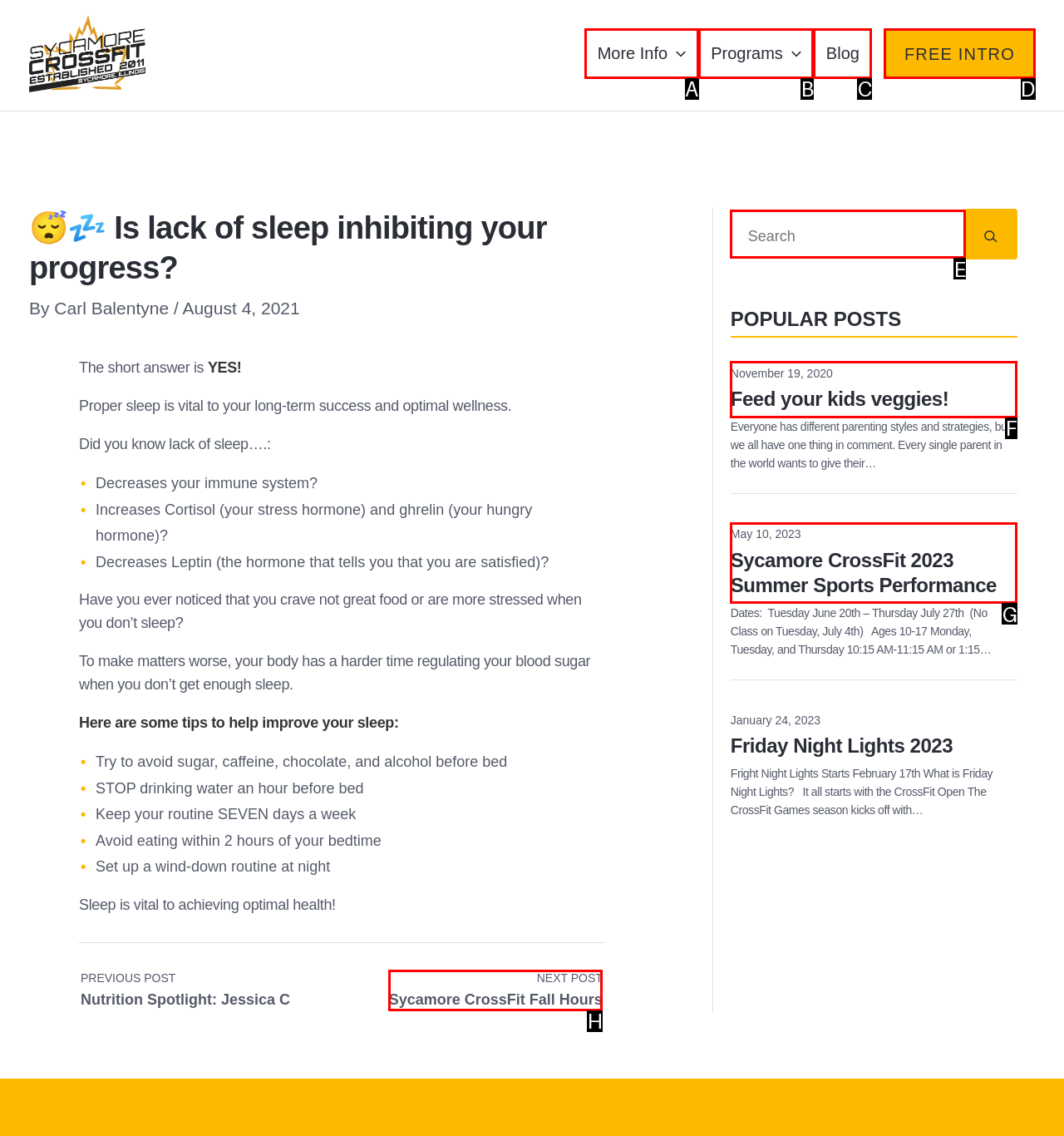Based on the element description: Programs, choose the best matching option. Provide the letter of the option directly.

B